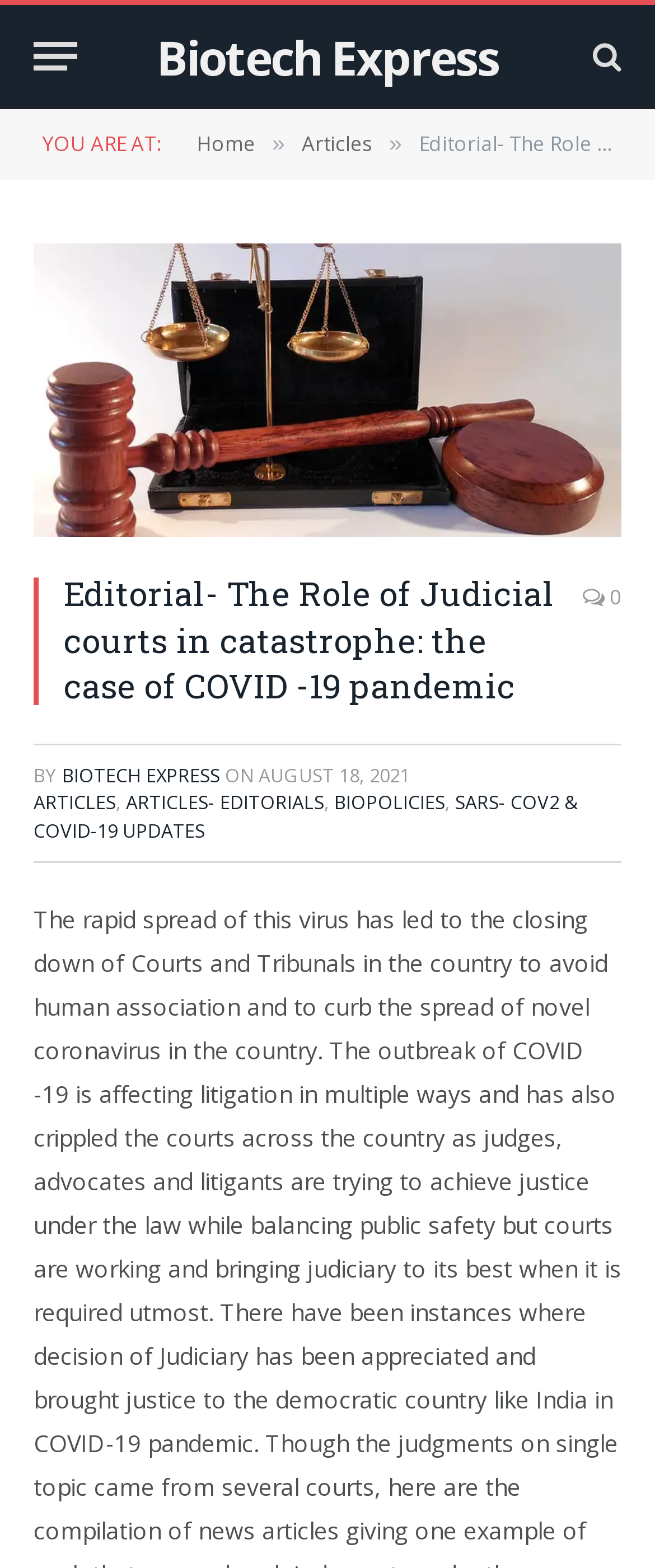Please identify the bounding box coordinates of the clickable element to fulfill the following instruction: "Read the article published on April 1, 2016". The coordinates should be four float numbers between 0 and 1, i.e., [left, top, right, bottom].

None